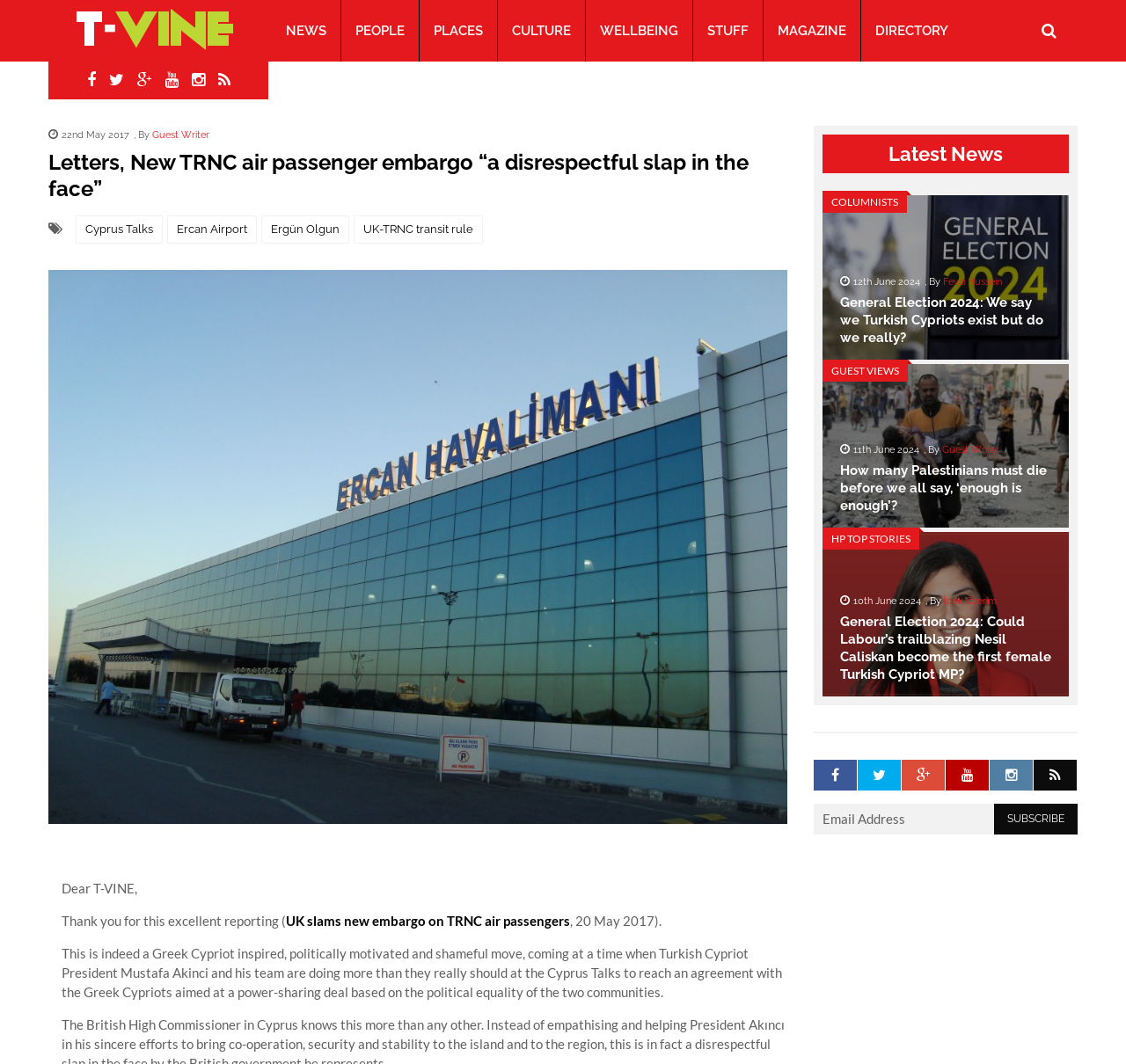How many articles are listed in the 'Latest News' section?
Based on the visual, give a brief answer using one word or a short phrase.

3